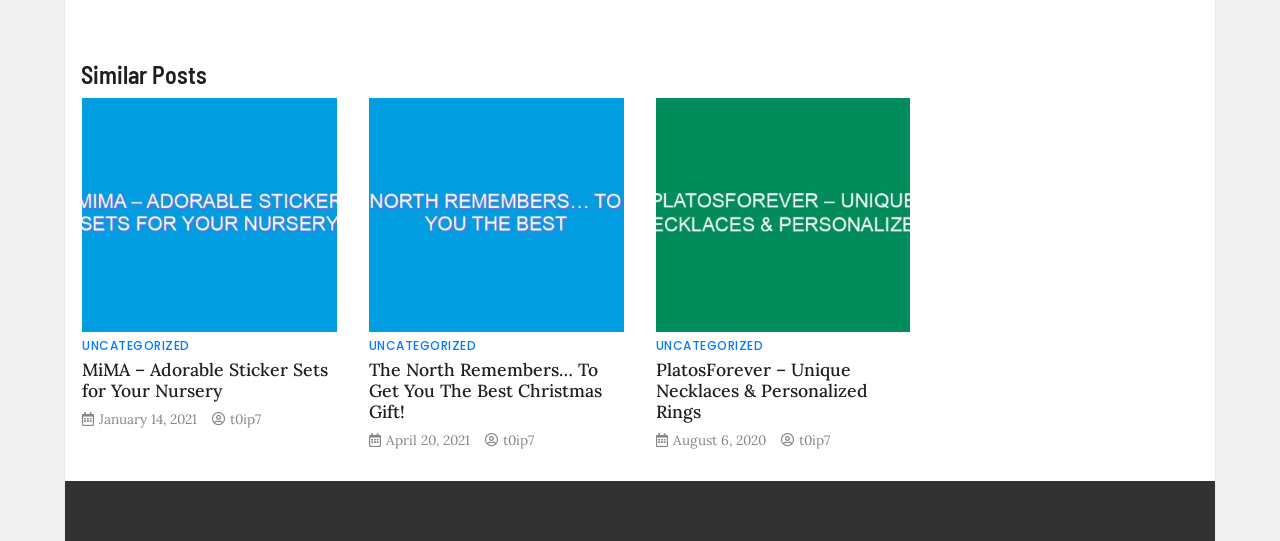Specify the bounding box coordinates of the area to click in order to follow the given instruction: "explore post 'PlatosForever – Unique Necklaces & Personalized Rings'."

[0.512, 0.663, 0.711, 0.78]